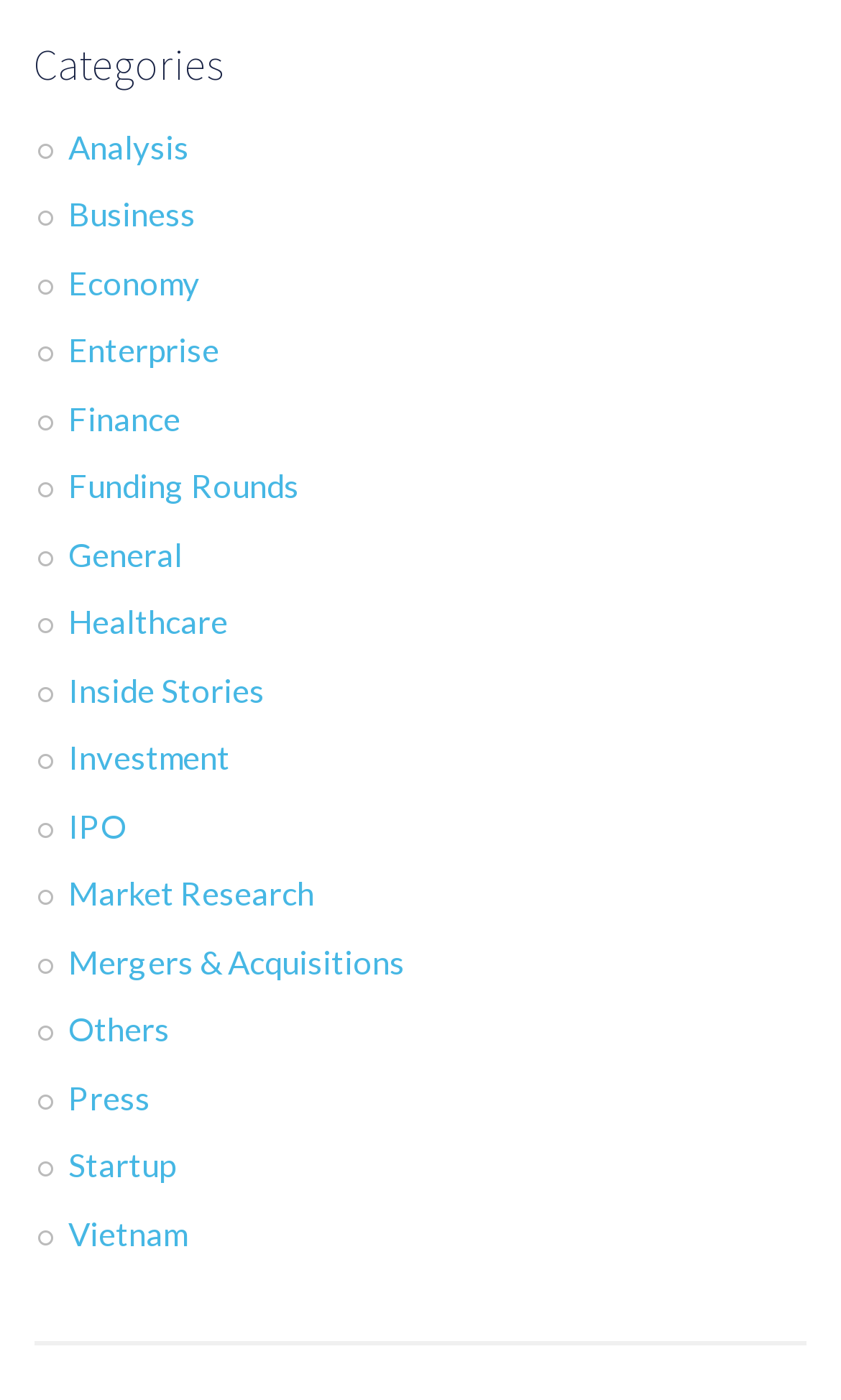Please give the bounding box coordinates of the area that should be clicked to fulfill the following instruction: "Learn about Mergers & Acquisitions". The coordinates should be in the format of four float numbers from 0 to 1, i.e., [left, top, right, bottom].

[0.081, 0.672, 0.481, 0.7]